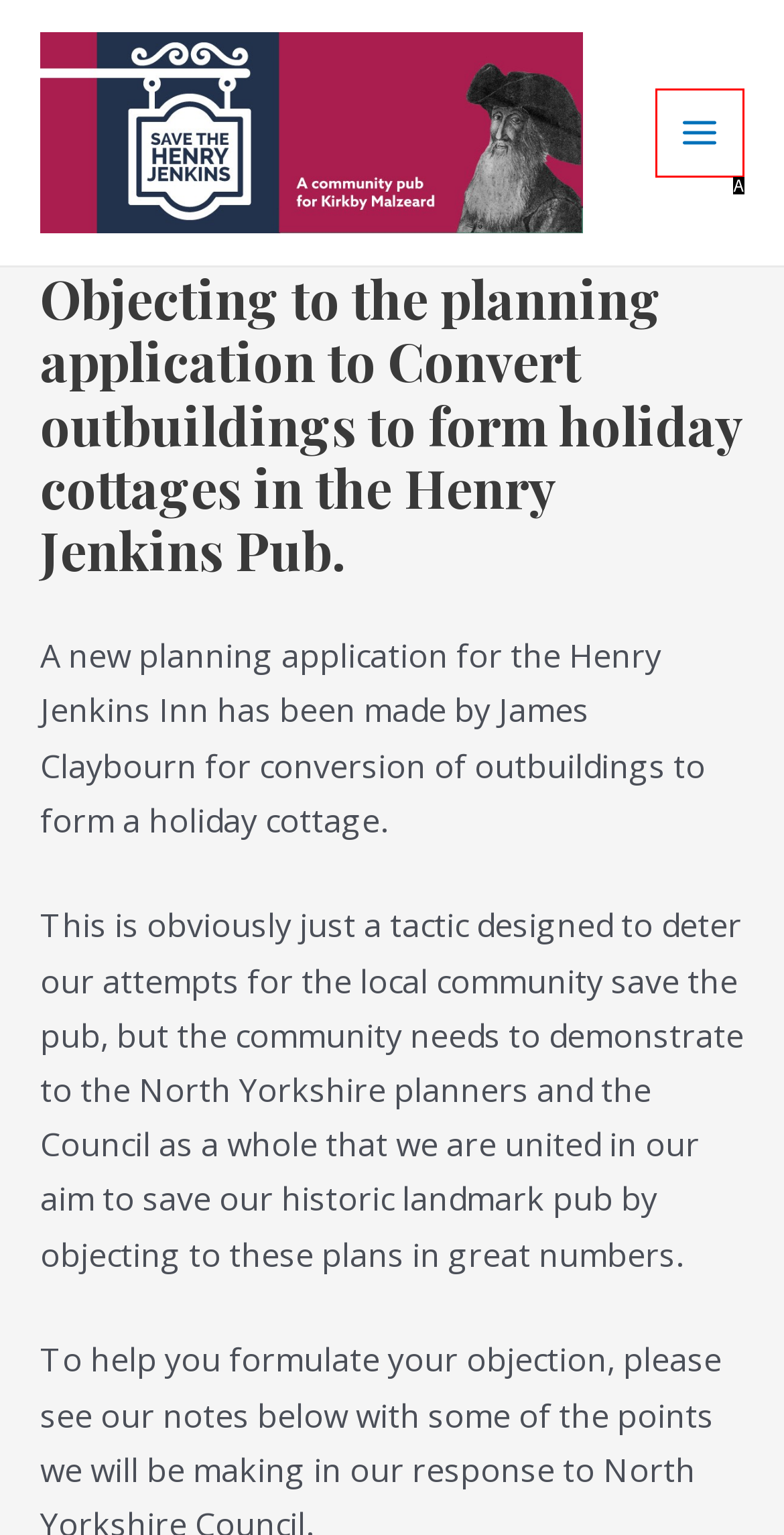Identify which HTML element aligns with the description: argos.co.uk/browse/home-and-furniture/c:29351
Answer using the letter of the correct choice from the options available.

None